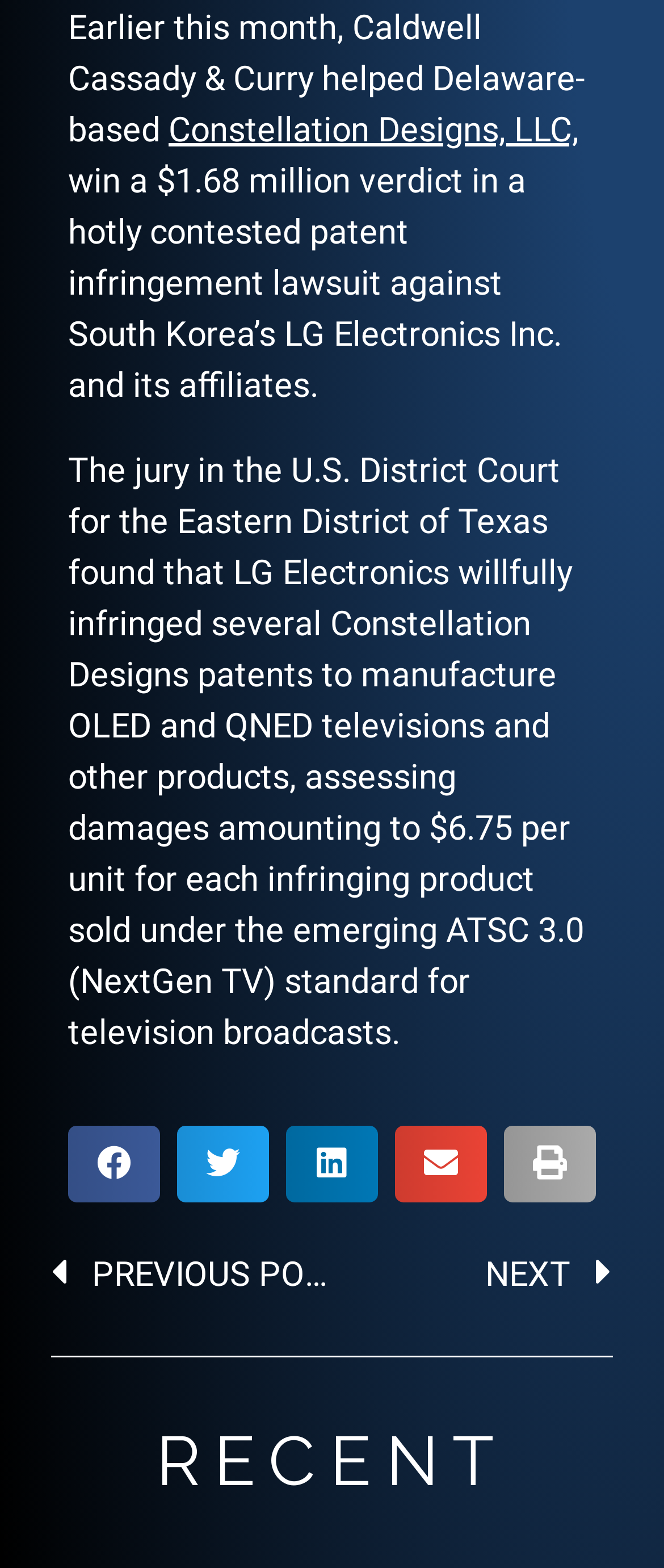Locate the bounding box coordinates of the clickable region necessary to complete the following instruction: "Share on facebook". Provide the coordinates in the format of four float numbers between 0 and 1, i.e., [left, top, right, bottom].

[0.103, 0.718, 0.241, 0.767]